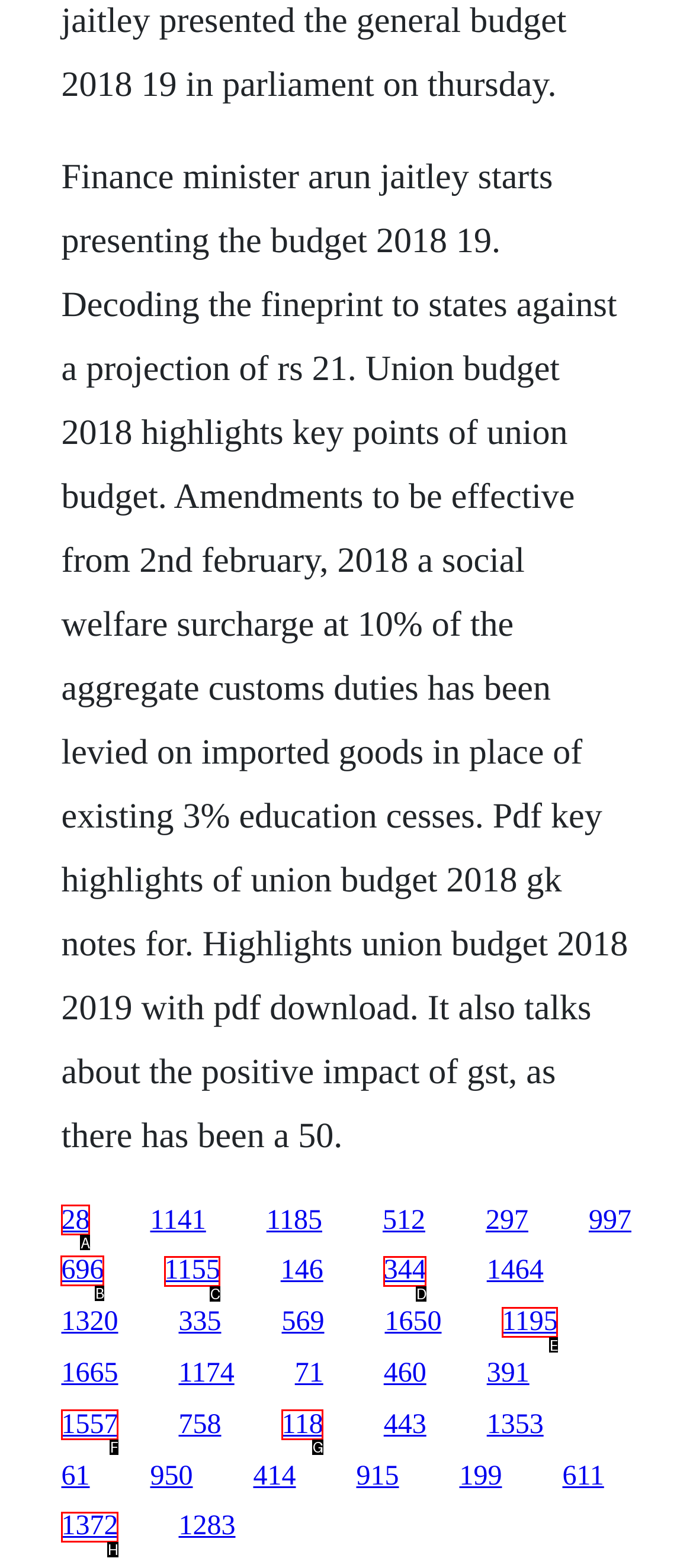Point out which UI element to click to complete this task: go to Next article: Information for Candidates
Answer with the letter corresponding to the right option from the available choices.

None